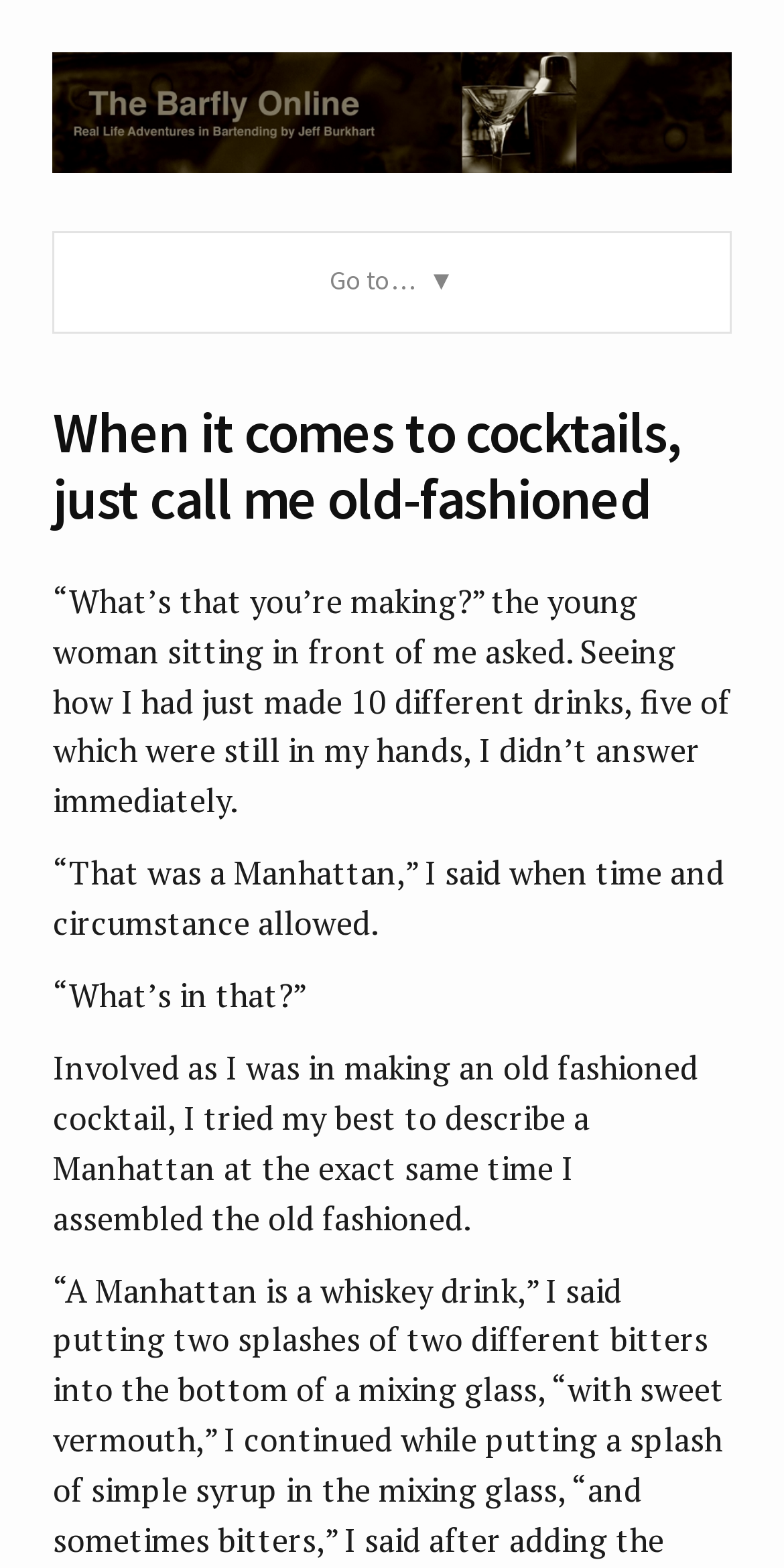Locate the UI element that matches the description alt="The Barfly Online" title="Home" in the webpage screenshot. Return the bounding box coordinates in the format (top-left x, top-left y, bottom-right x, bottom-right y), with values ranging from 0 to 1.

[0.068, 0.088, 0.932, 0.116]